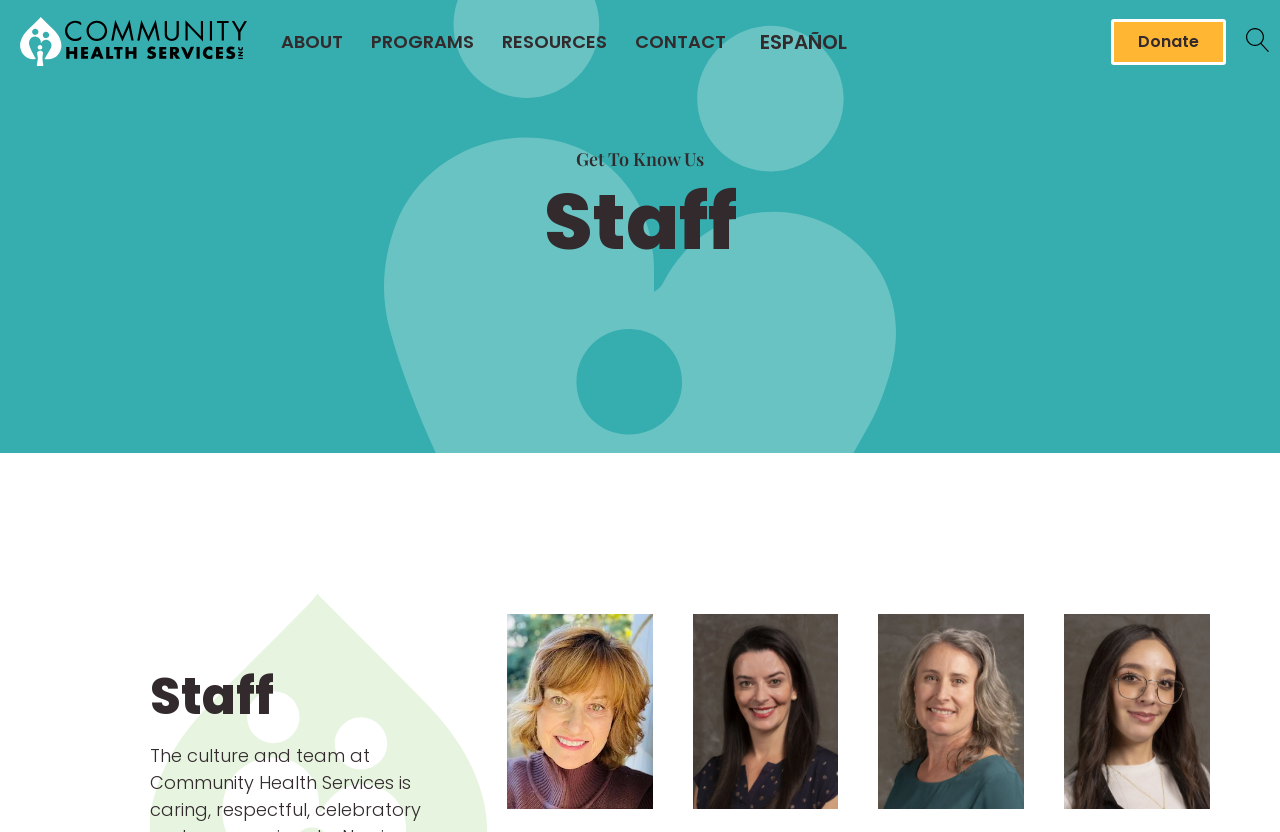Respond concisely with one word or phrase to the following query:
How many links are in the top navigation bar?

5